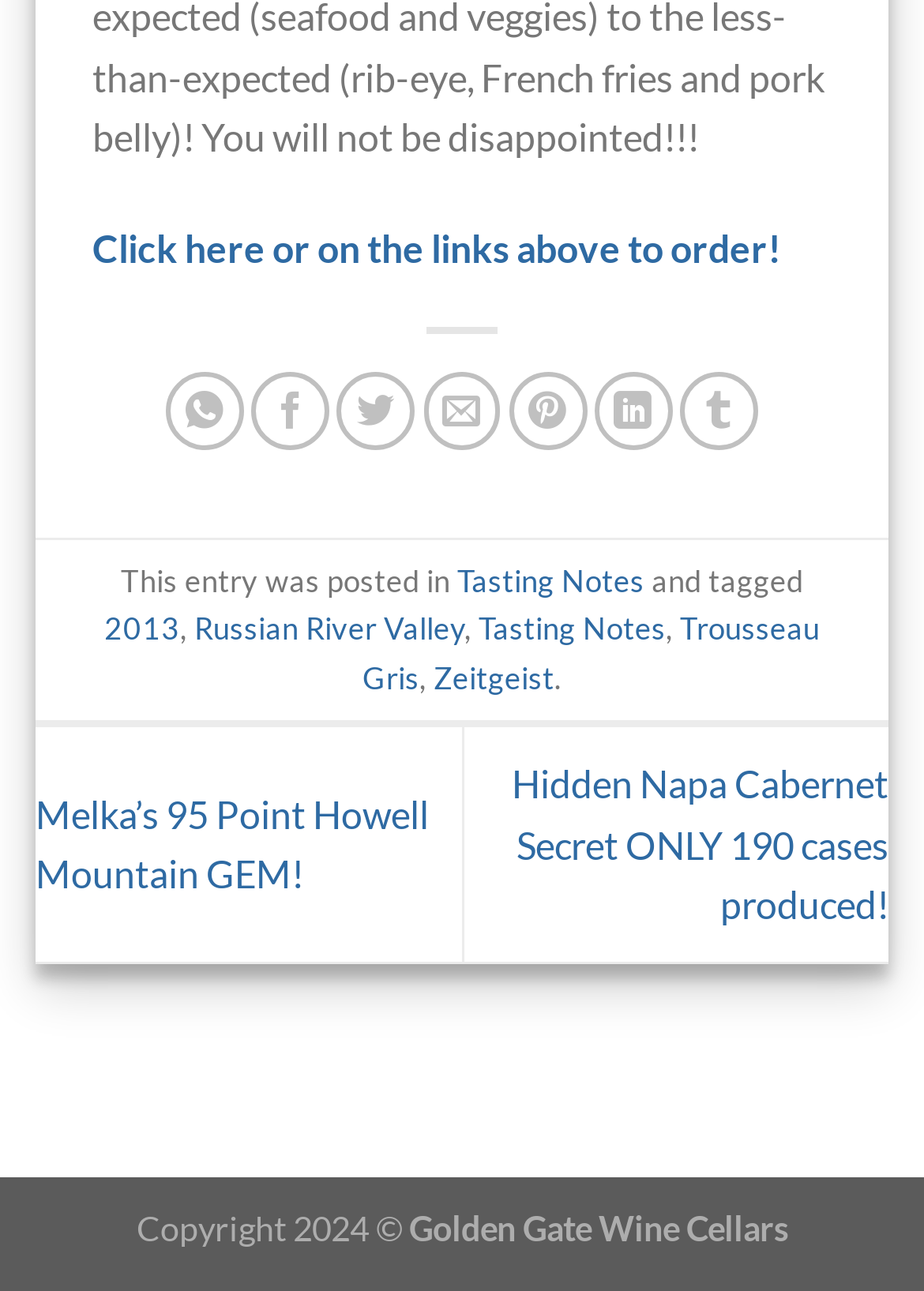Find the bounding box coordinates of the element I should click to carry out the following instruction: "Click on 'Share on WhatsApp'".

[0.18, 0.289, 0.264, 0.349]